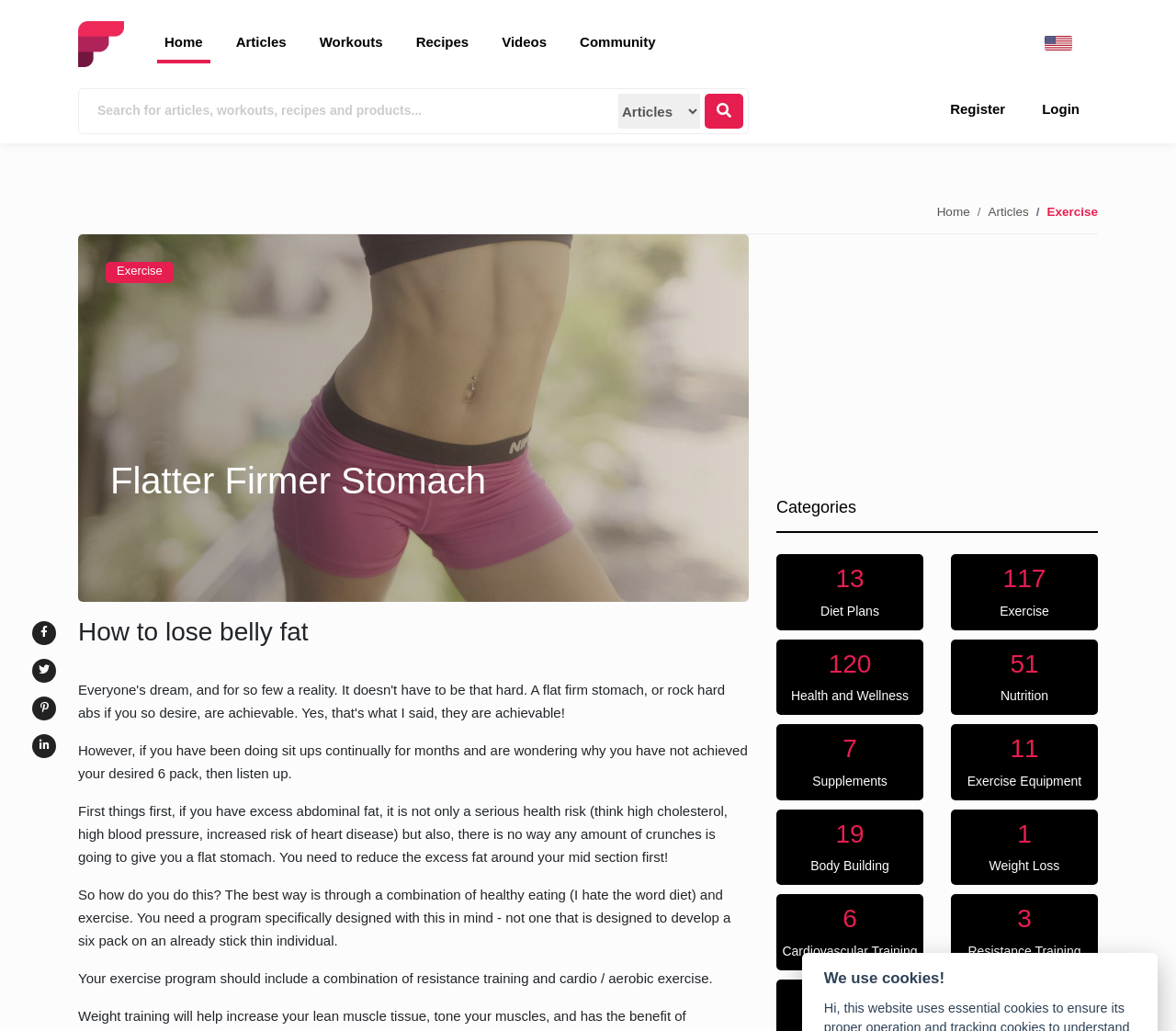Could you determine the bounding box coordinates of the clickable element to complete the instruction: "Click on the 'Flatter Firmer Stomach' link"? Provide the coordinates as four float numbers between 0 and 1, i.e., [left, top, right, bottom].

[0.066, 0.227, 0.637, 0.584]